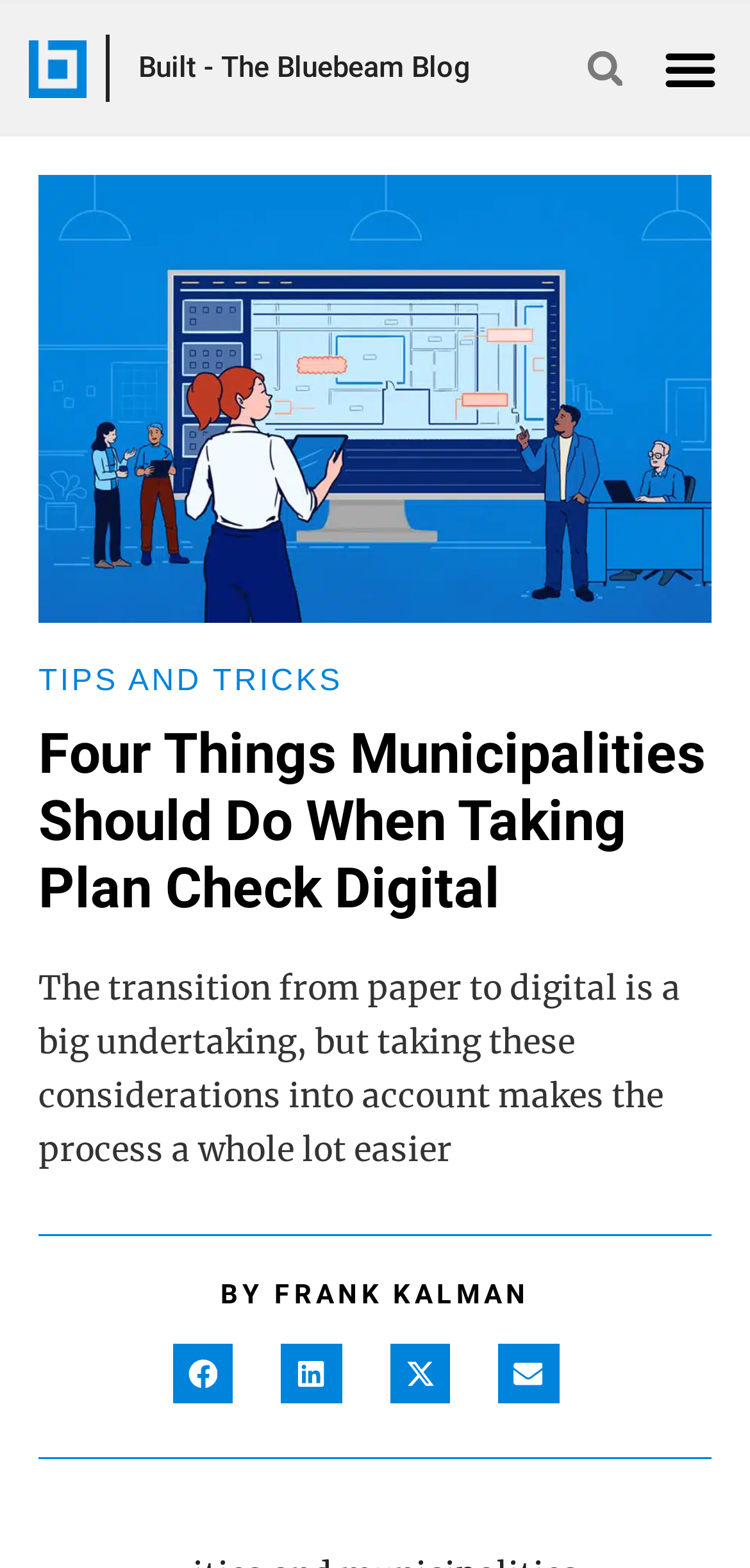What is the image above the heading about?
Refer to the image and provide a detailed answer to the question.

The image above the heading can be determined by looking at the image description 'Bluebeam Revu Plan Check Municipalities' which suggests that the image is related to Bluebeam Revu Plan Check Municipalities.